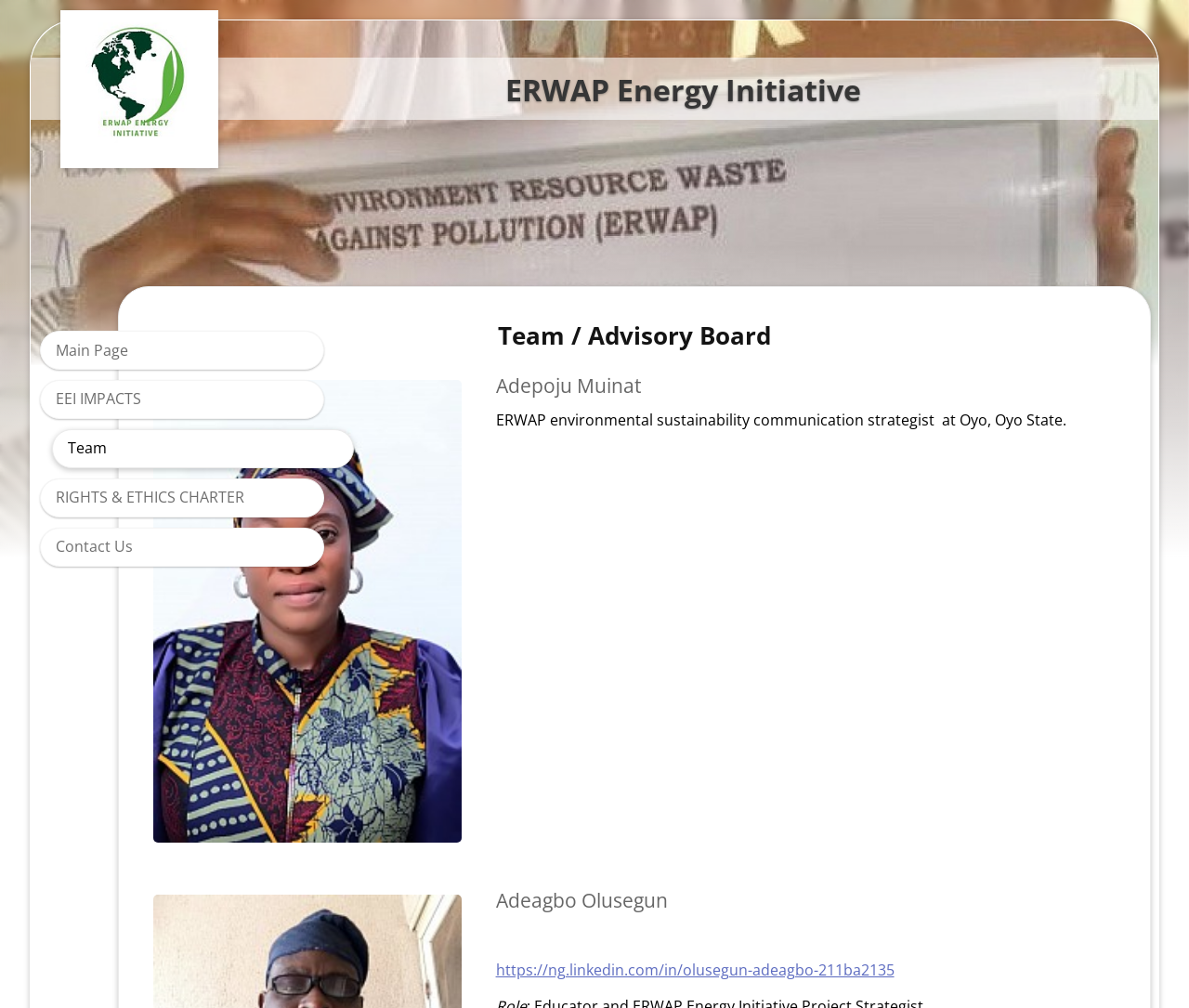How many team members are listed on the webpage?
From the screenshot, provide a brief answer in one word or phrase.

2